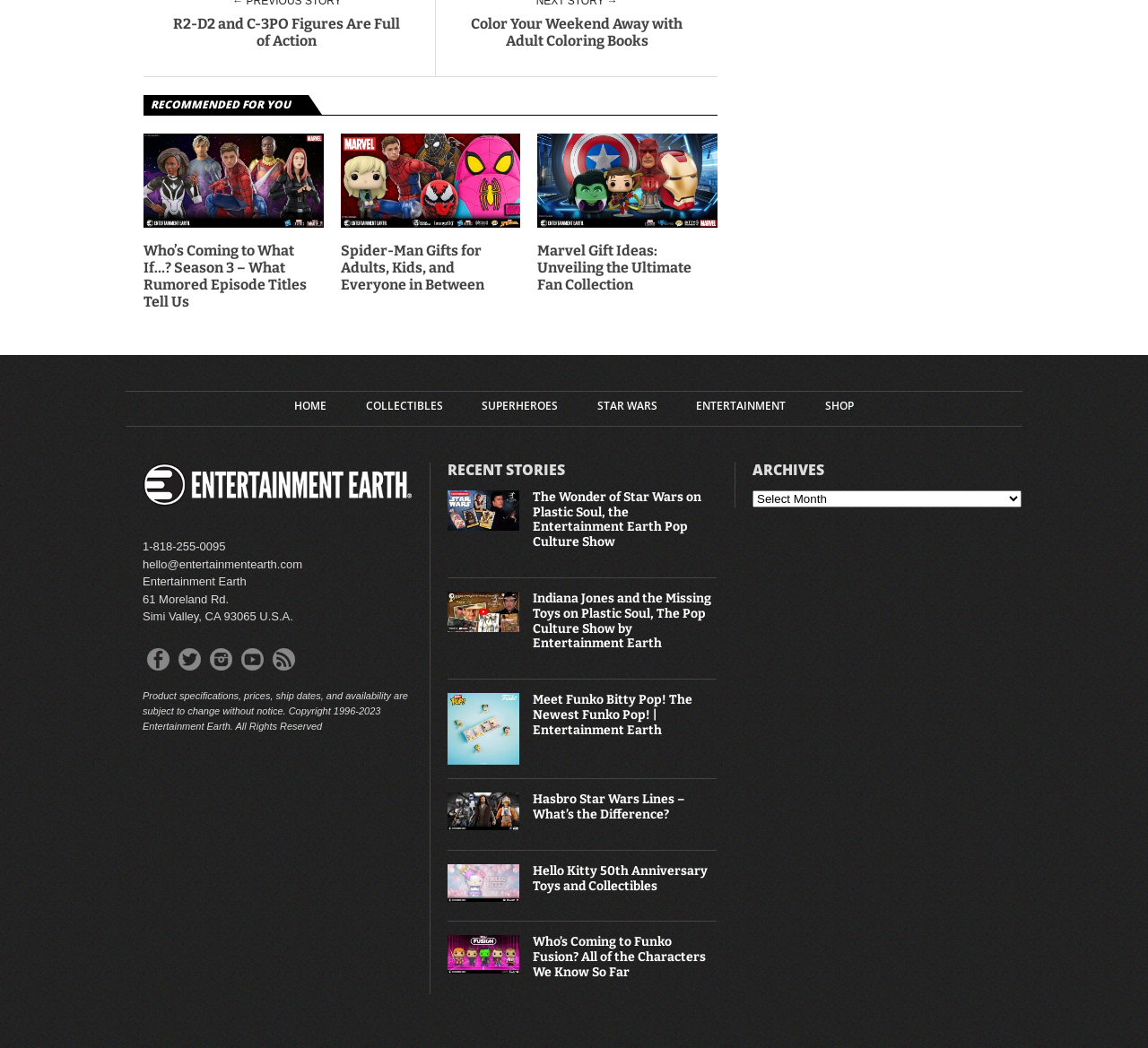What is the phone number of the website's customer service?
Answer the question in as much detail as possible.

I found the phone number of the website's customer service by looking at the '1-818-255-0095' text on the webpage, which is likely the contact information for customer service.